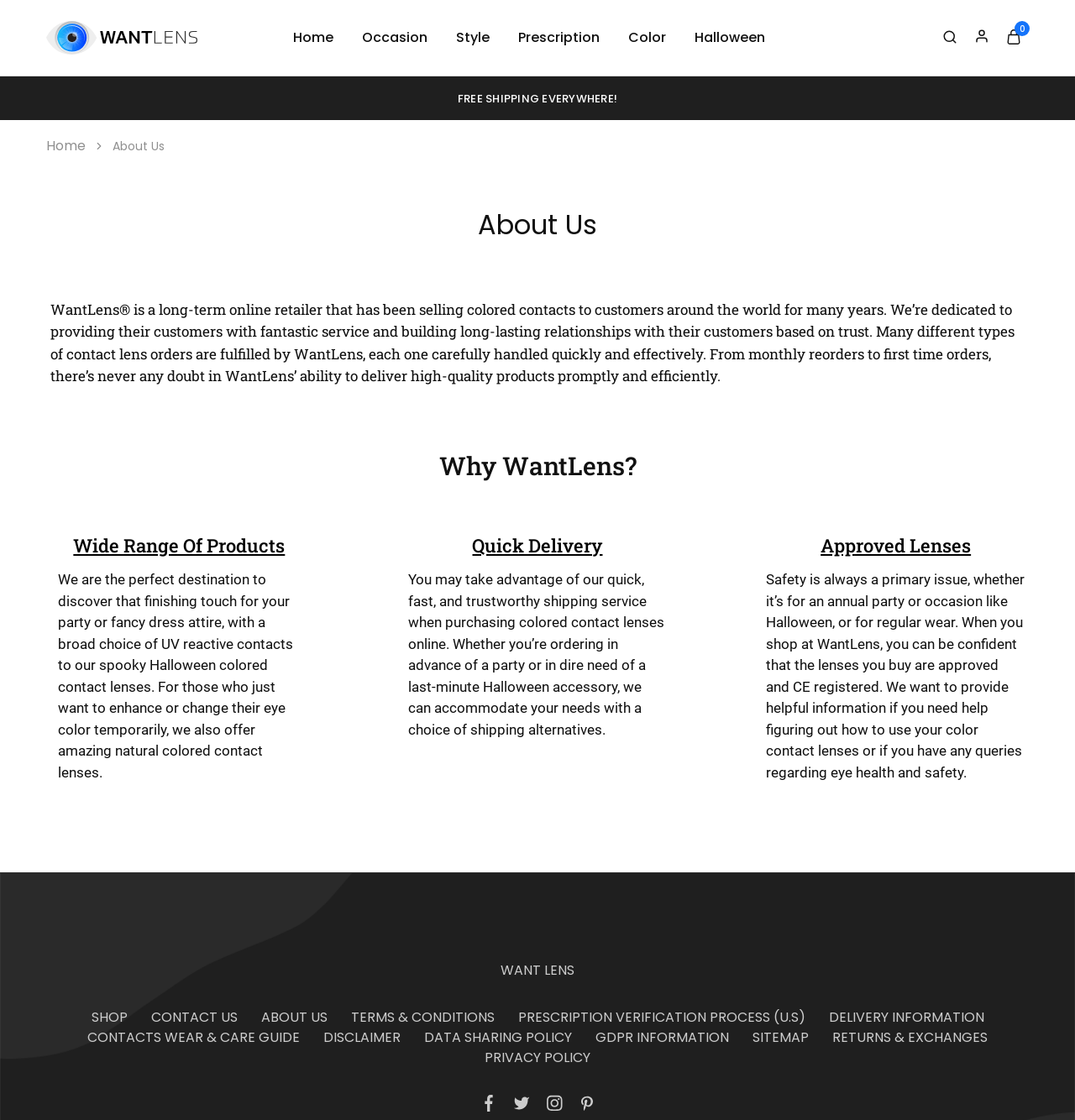Provide a short, one-word or phrase answer to the question below:
What is the focus of the online retailer?

Colored contact lenses